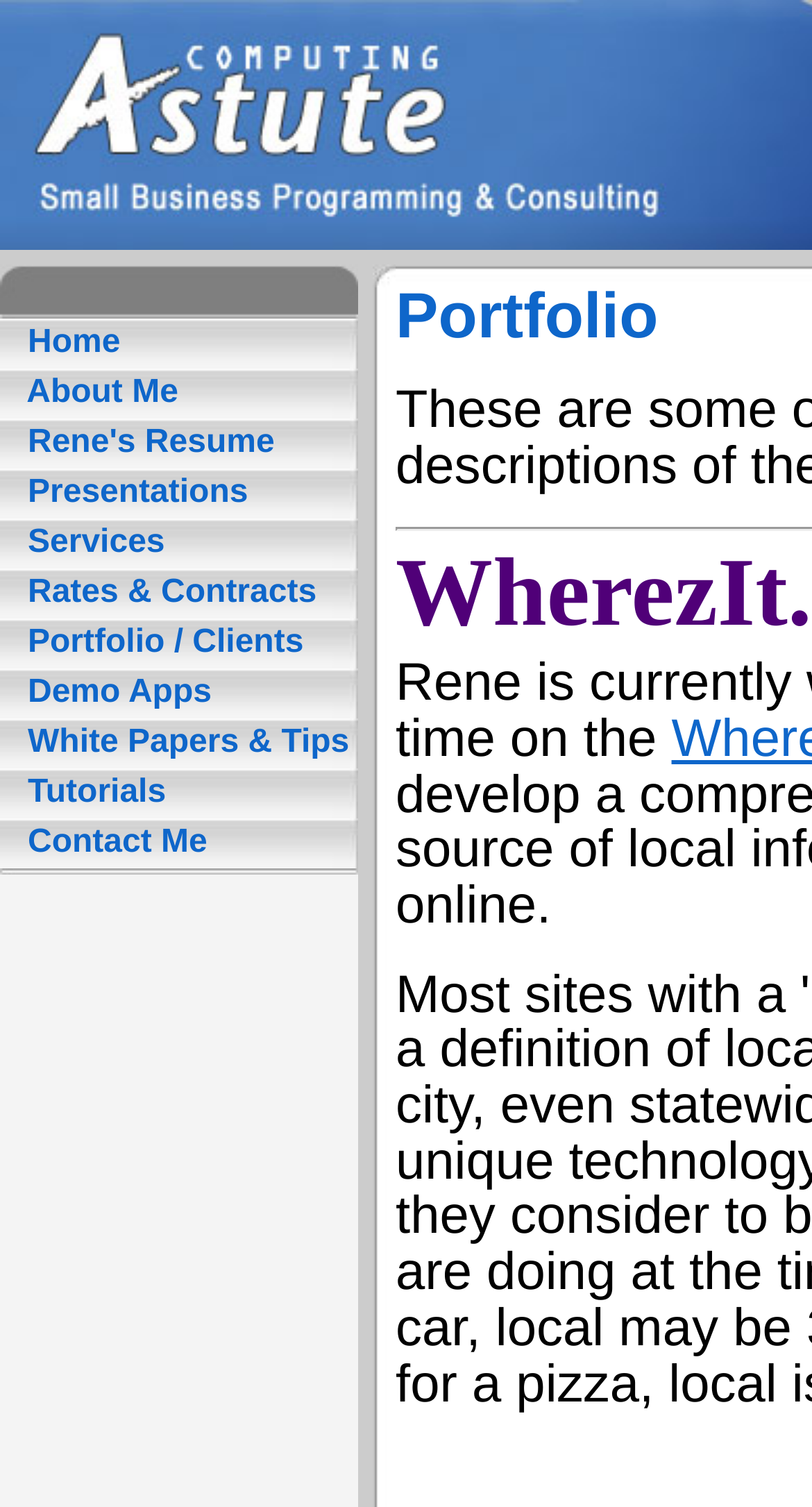Please identify the bounding box coordinates of the area that needs to be clicked to follow this instruction: "view Rene's resume".

[0.023, 0.281, 0.338, 0.305]